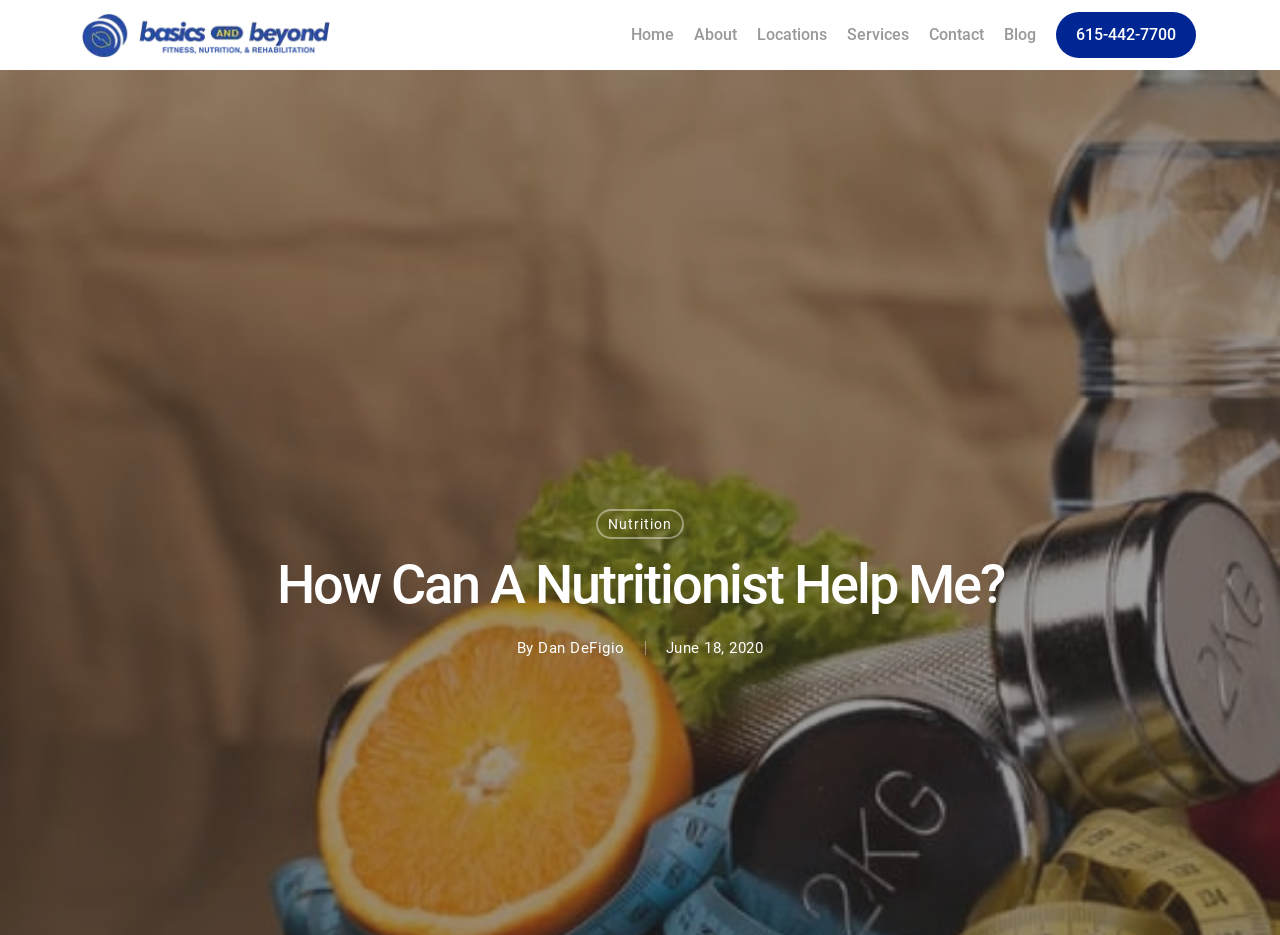What is the phone number on the top right?
Give a single word or phrase as your answer by examining the image.

615-442-7700